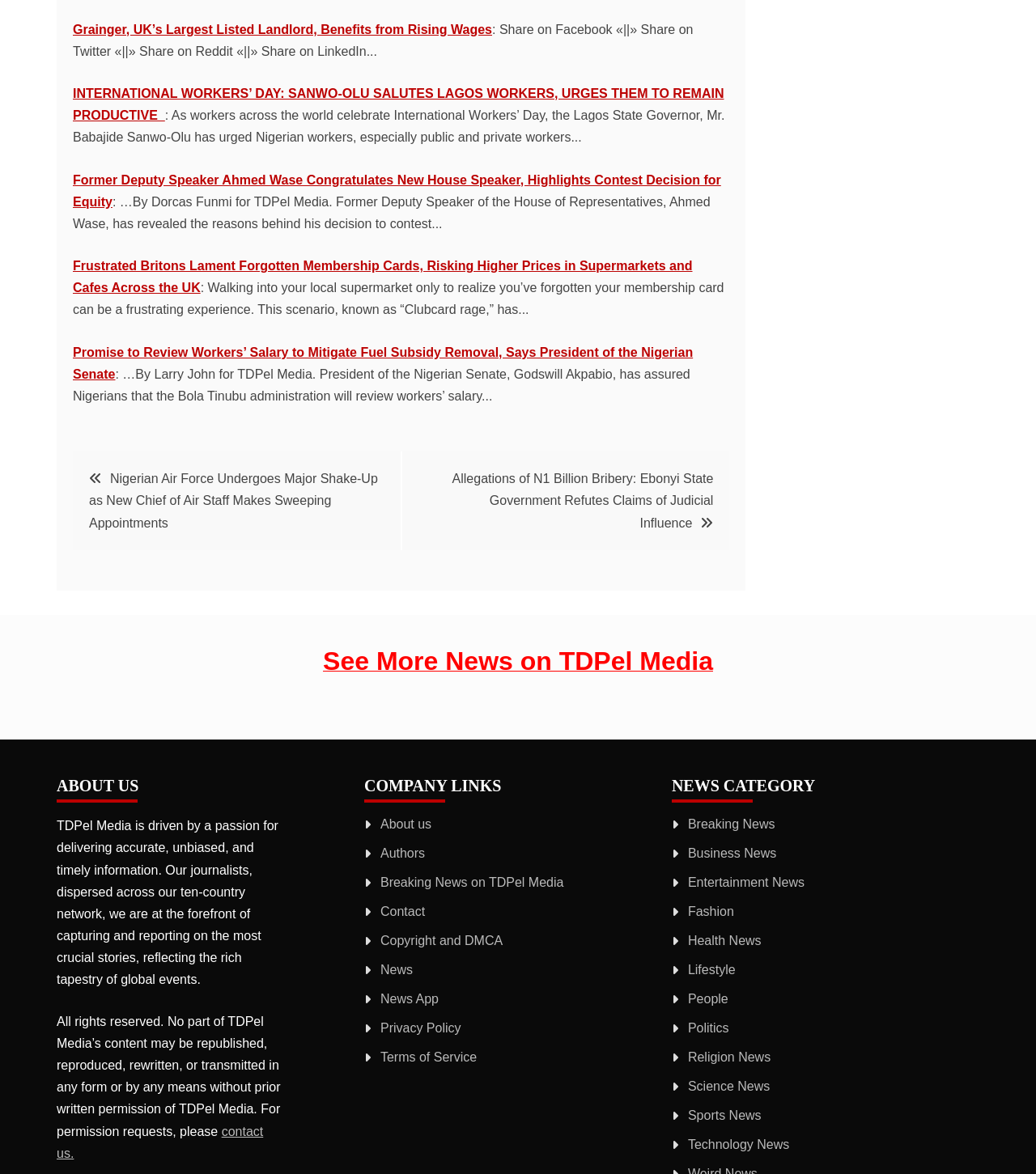Highlight the bounding box coordinates of the element that should be clicked to carry out the following instruction: "Go to the 'Next' page". The coordinates must be given as four float numbers ranging from 0 to 1, i.e., [left, top, right, bottom].

None